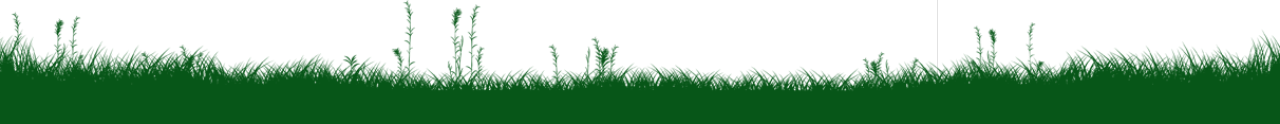Explain the image thoroughly, highlighting all key elements.

The image features a stylized depiction of lush green grass at the bottom, creating a vibrant and inviting border. The grass has varying heights and textures, suggesting a natural, outdoor setting. This visual element serves to enhance the overall theme of nature and outdoor activities, which aligns with the messaging provided on the webpage about weather-appropriate clothing for outdoor exploration and activities at the childcare center. The green grass not only symbolizes growth and playfulness but also reflects the emphasis on outdoor learning and the natural environment fostered at the facility. This background imagery complements the educational themes and events highlighted on the page, such as upcoming special days and projects focused on the senses and nature.